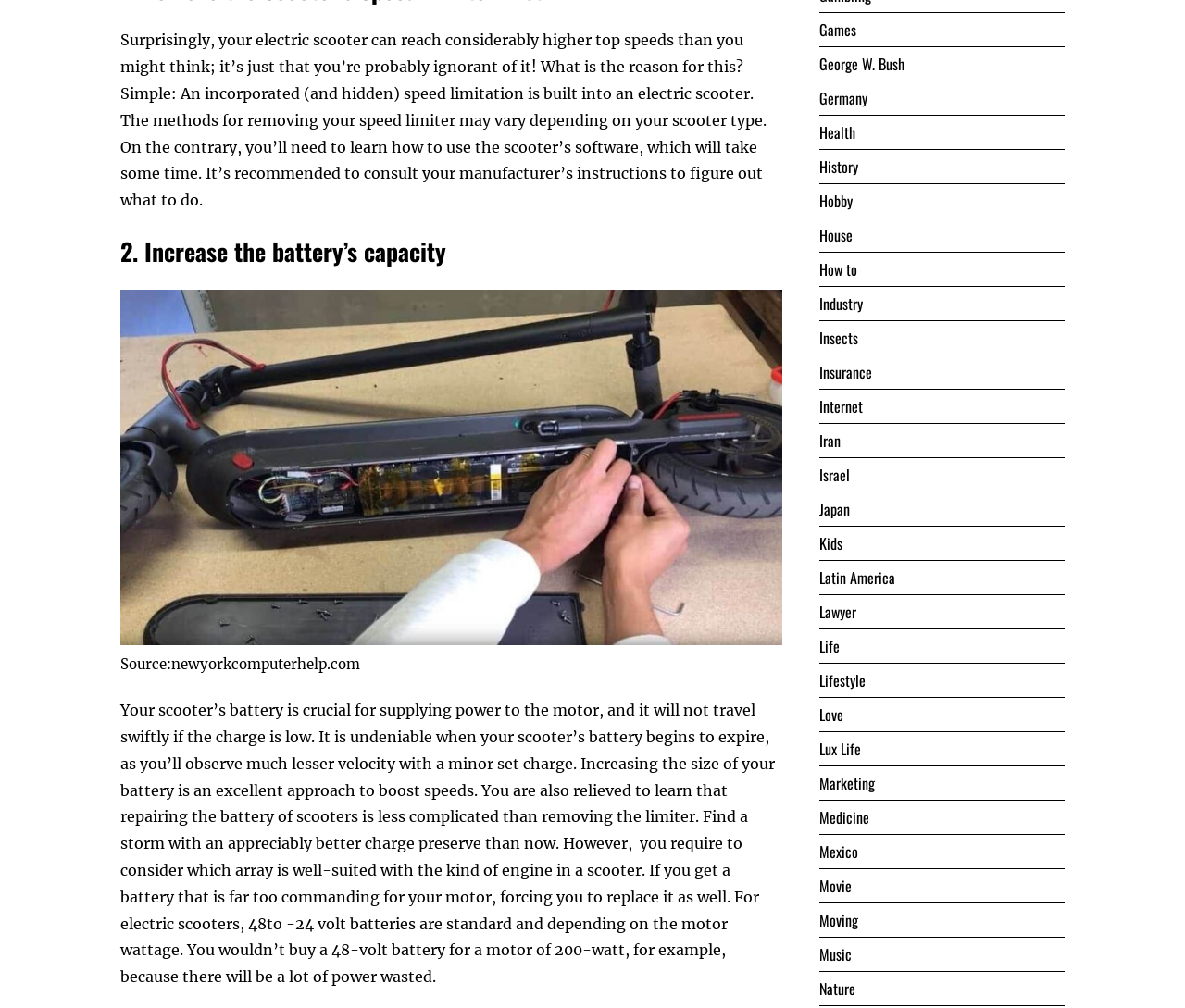Bounding box coordinates are specified in the format (top-left x, top-left y, bottom-right x, bottom-right y). All values are floating point numbers bounded between 0 and 1. Please provide the bounding box coordinate of the region this sentence describes: Latin America

[0.691, 0.562, 0.755, 0.584]